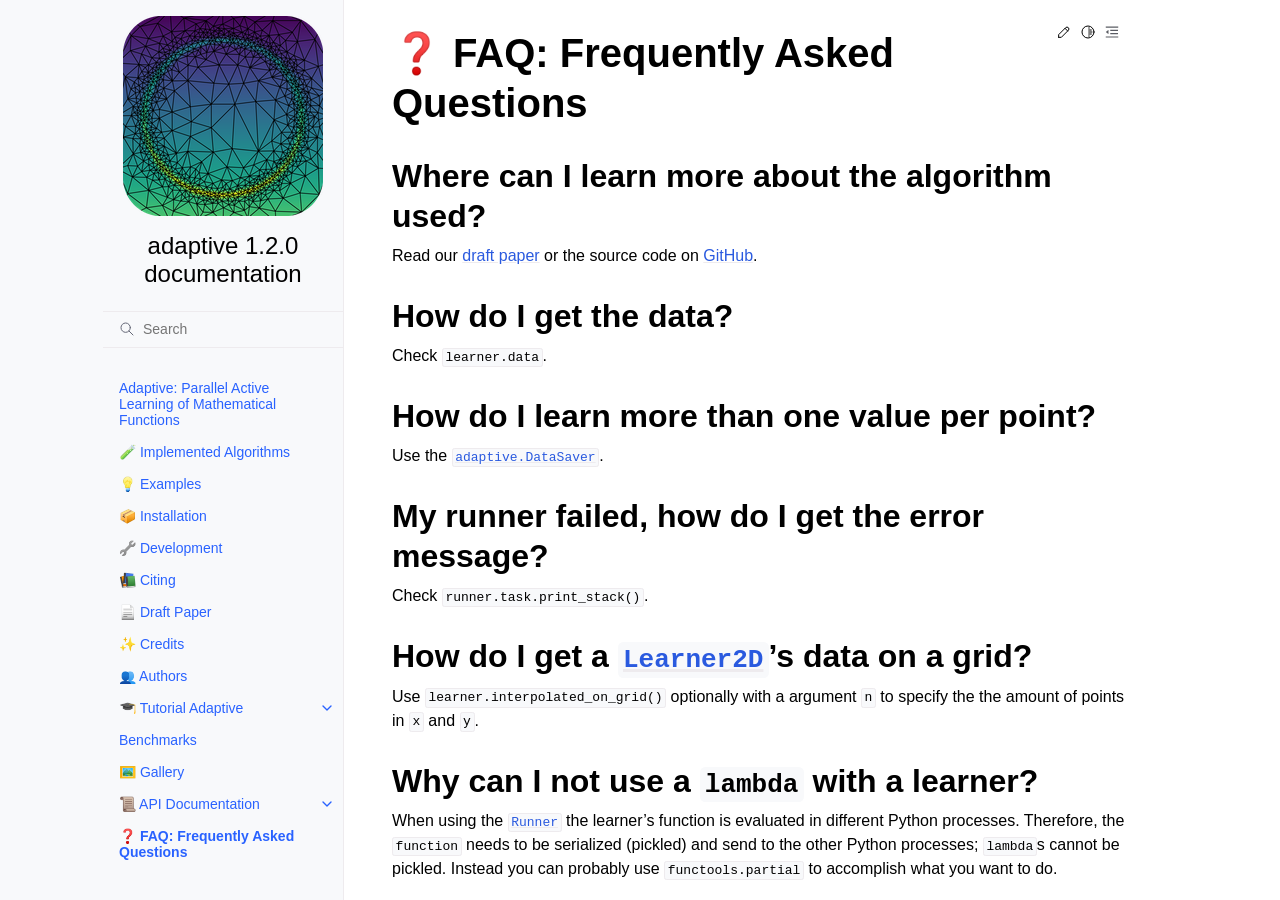Please determine the primary heading and provide its text.

❓ FAQ: Frequently Asked Questions